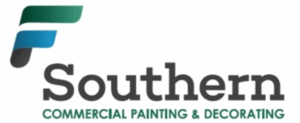Describe in detail everything you see in the image.

The image features the logo of "Southern Commercial Painting & Decorating." The design incorporates a stylized letter "F" in a sleek, modern format, blending shades of blue and green. Below the emblem, the name "Southern" is displayed prominently in a bold, contemporary font, while the tagline "COMMERCIAL PAINTING & DECORATING" emphasizes the company's focus on professional and commercial services. This logo represents the brand's commitment to quality and modern aesthetics in the painting and decorating industry.